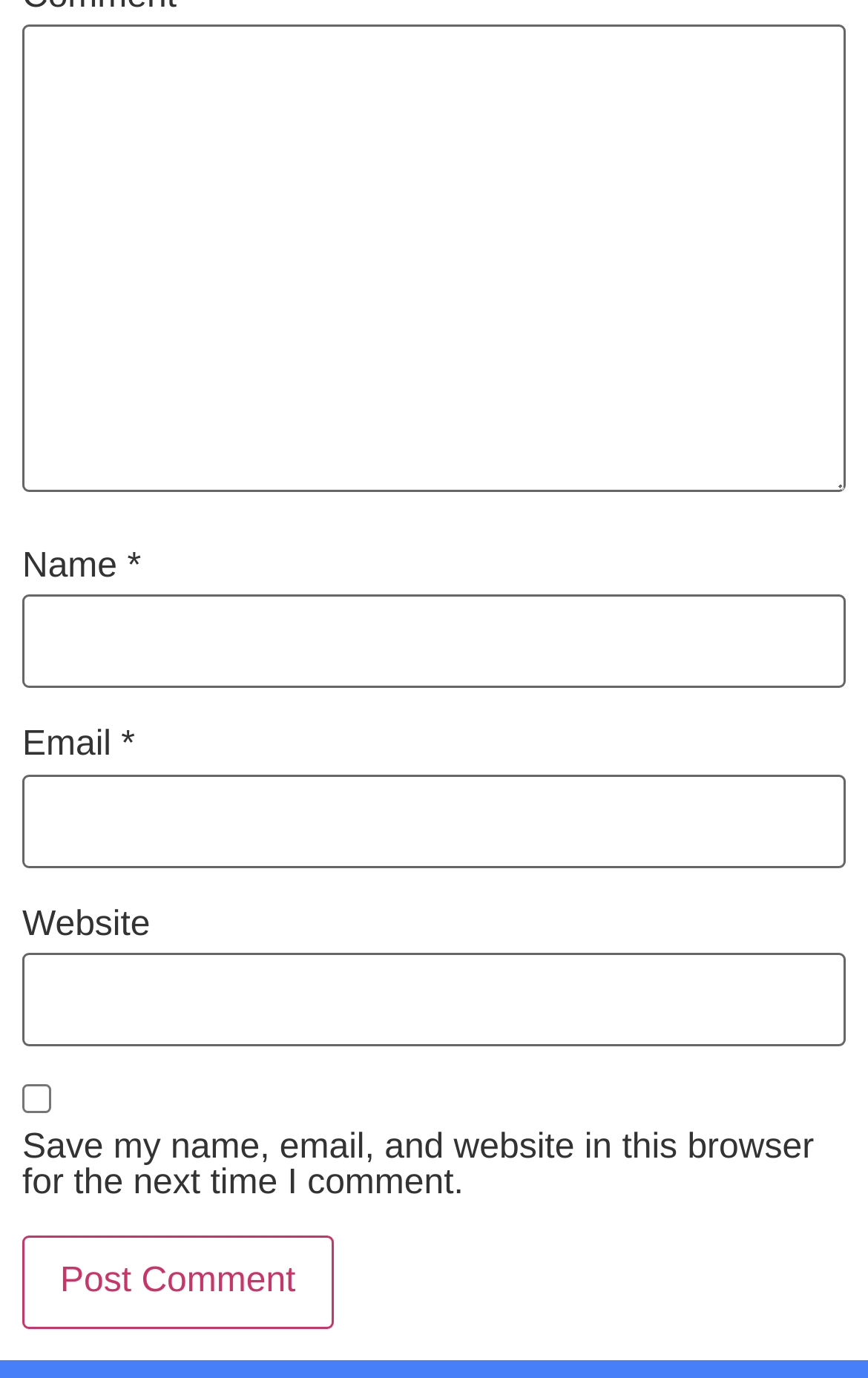What is the label of the first textbox?
Please provide a single word or phrase answer based on the image.

Comment